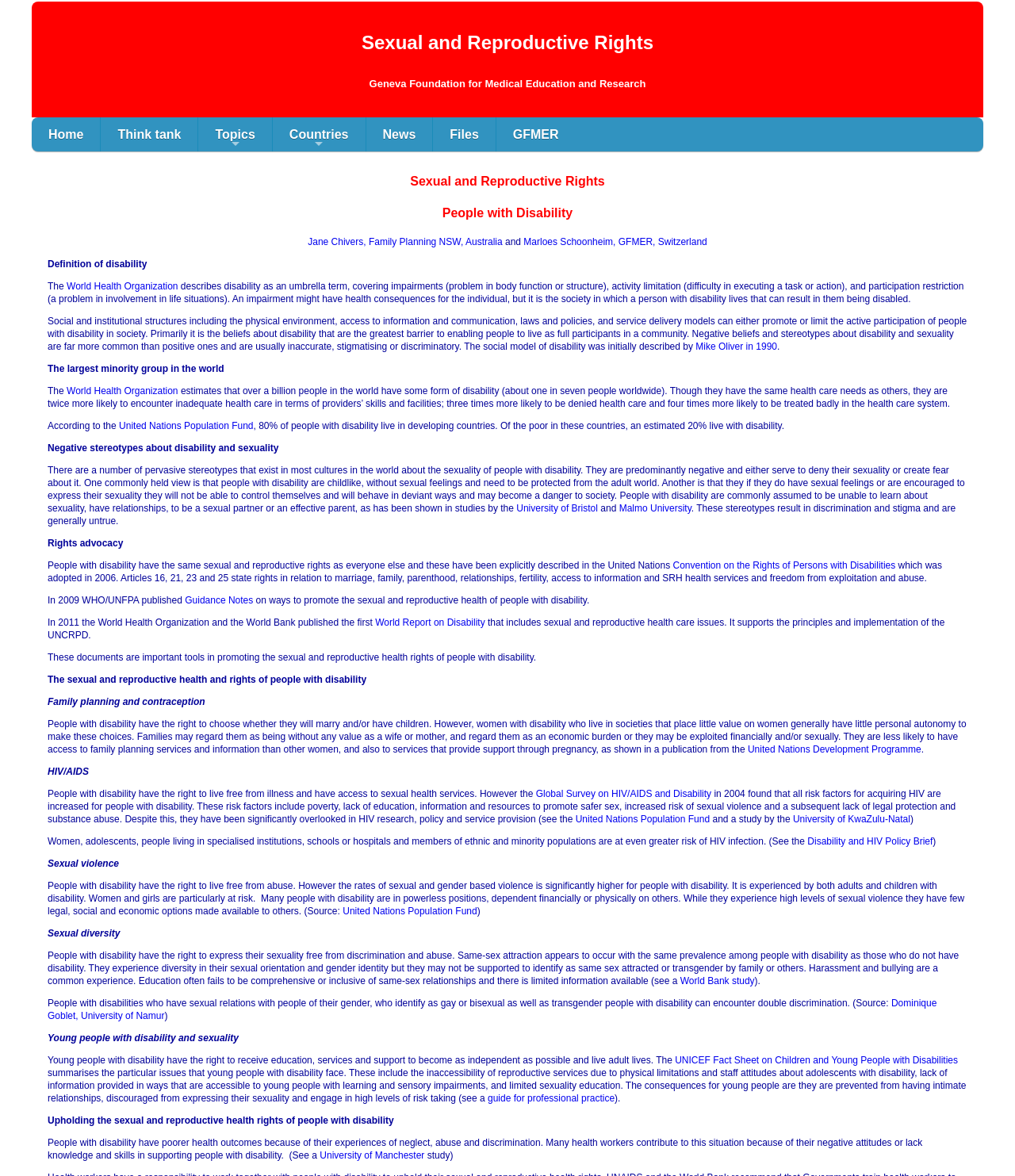Identify the bounding box coordinates for the UI element described by the following text: "Marloes Schoonheim, GFMER, Switzerland". Provide the coordinates as four float numbers between 0 and 1, in the format [left, top, right, bottom].

[0.516, 0.201, 0.697, 0.21]